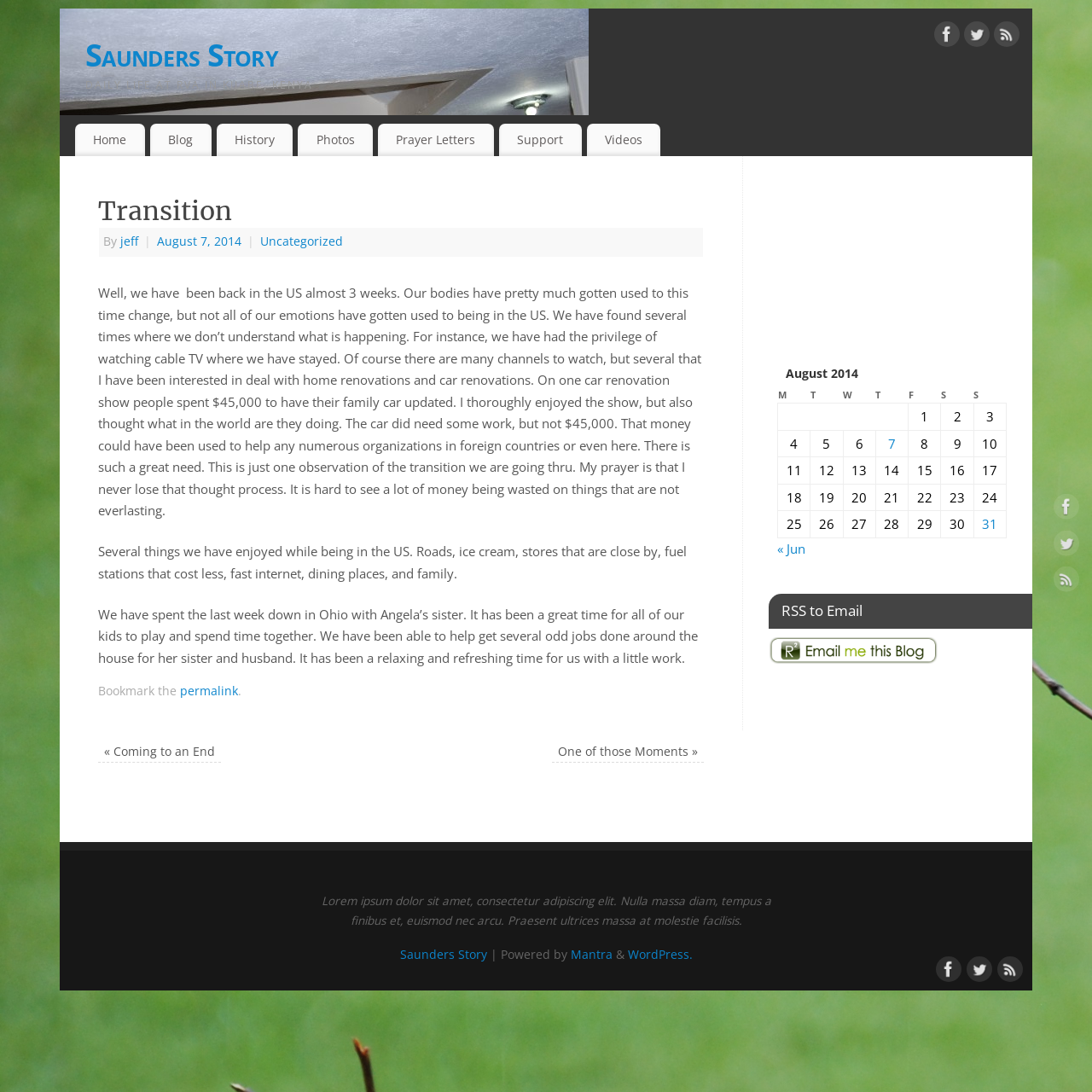Indicate the bounding box coordinates of the clickable region to achieve the following instruction: "Click on the 'Home' link."

[0.069, 0.113, 0.133, 0.143]